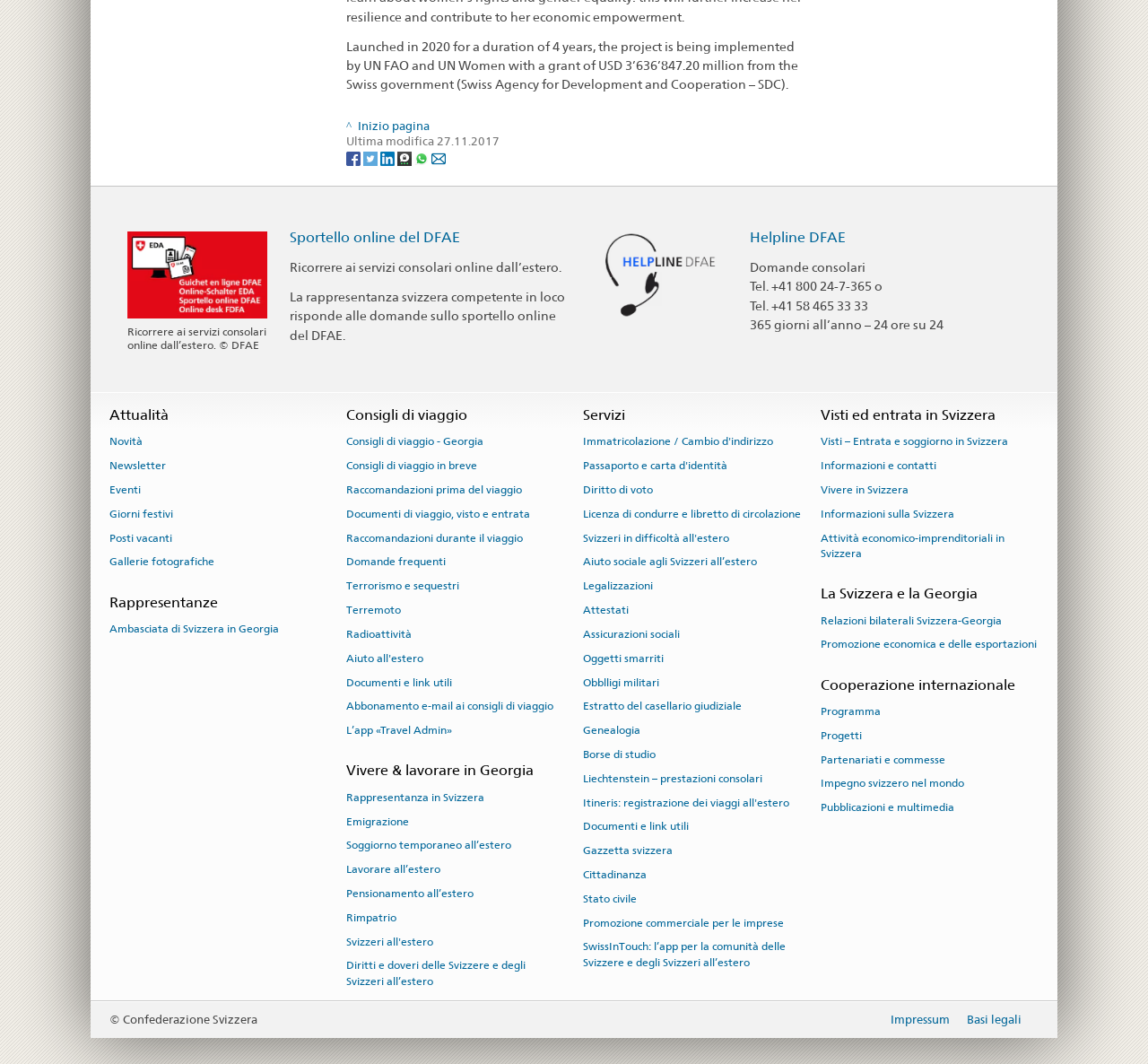Determine the bounding box coordinates for the area that should be clicked to carry out the following instruction: "Visit the Sportello online del DFAE page".

[0.111, 0.251, 0.233, 0.264]